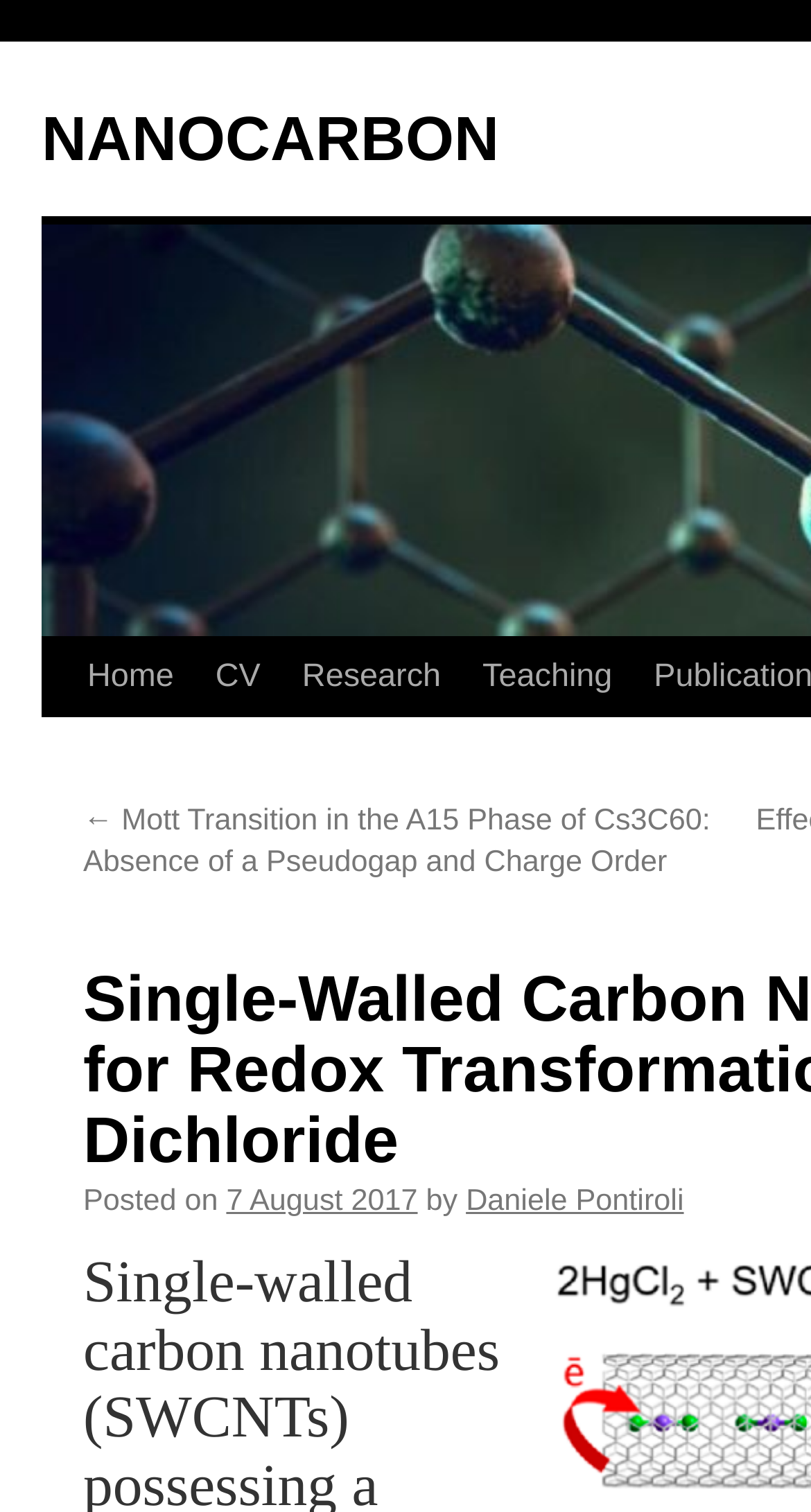Please find the bounding box coordinates of the element that must be clicked to perform the given instruction: "go to NANOCARBON homepage". The coordinates should be four float numbers from 0 to 1, i.e., [left, top, right, bottom].

[0.051, 0.07, 0.615, 0.115]